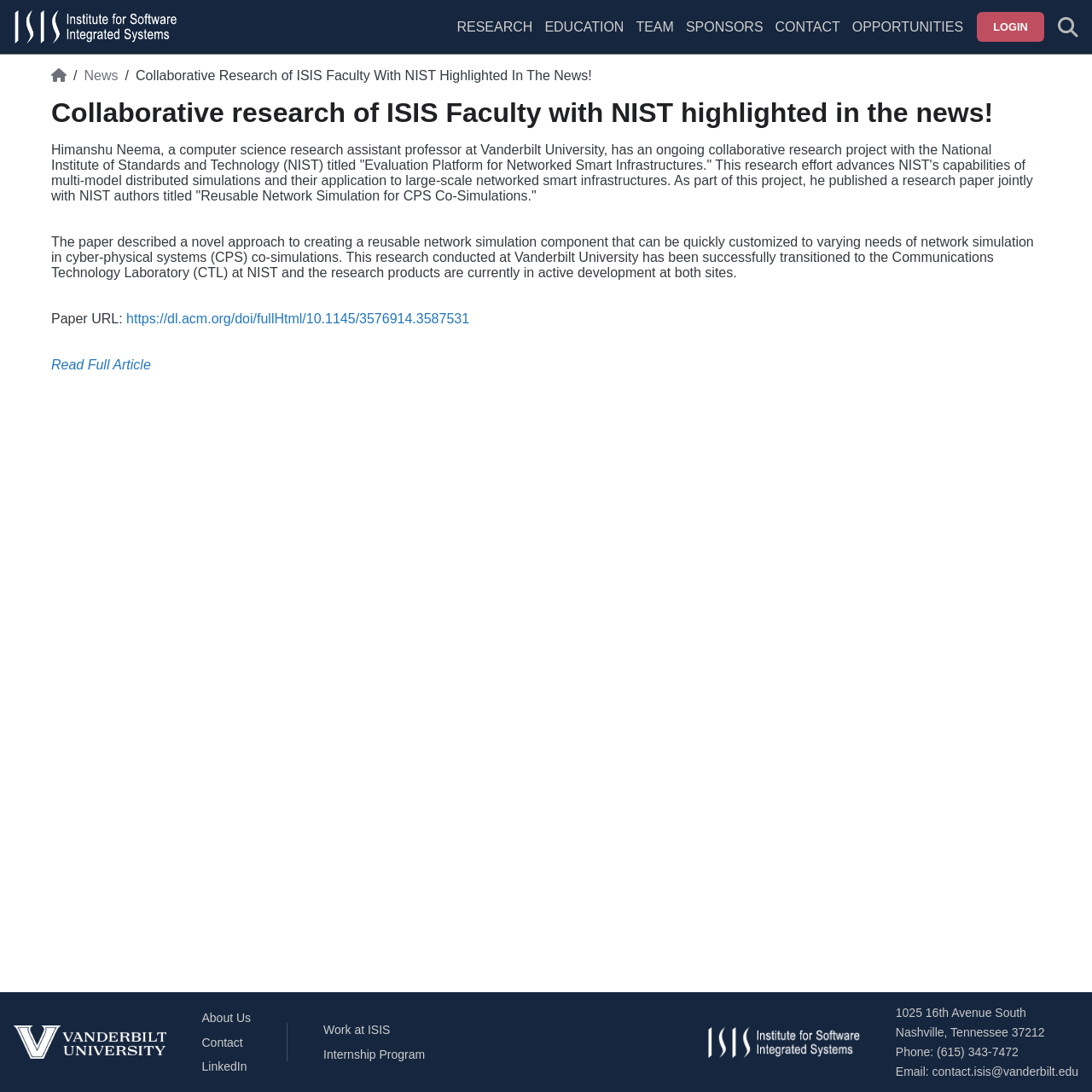Please locate the bounding box coordinates for the element that should be clicked to achieve the following instruction: "Login to the website". Ensure the coordinates are given as four float numbers between 0 and 1, i.e., [left, top, right, bottom].

[0.895, 0.011, 0.956, 0.038]